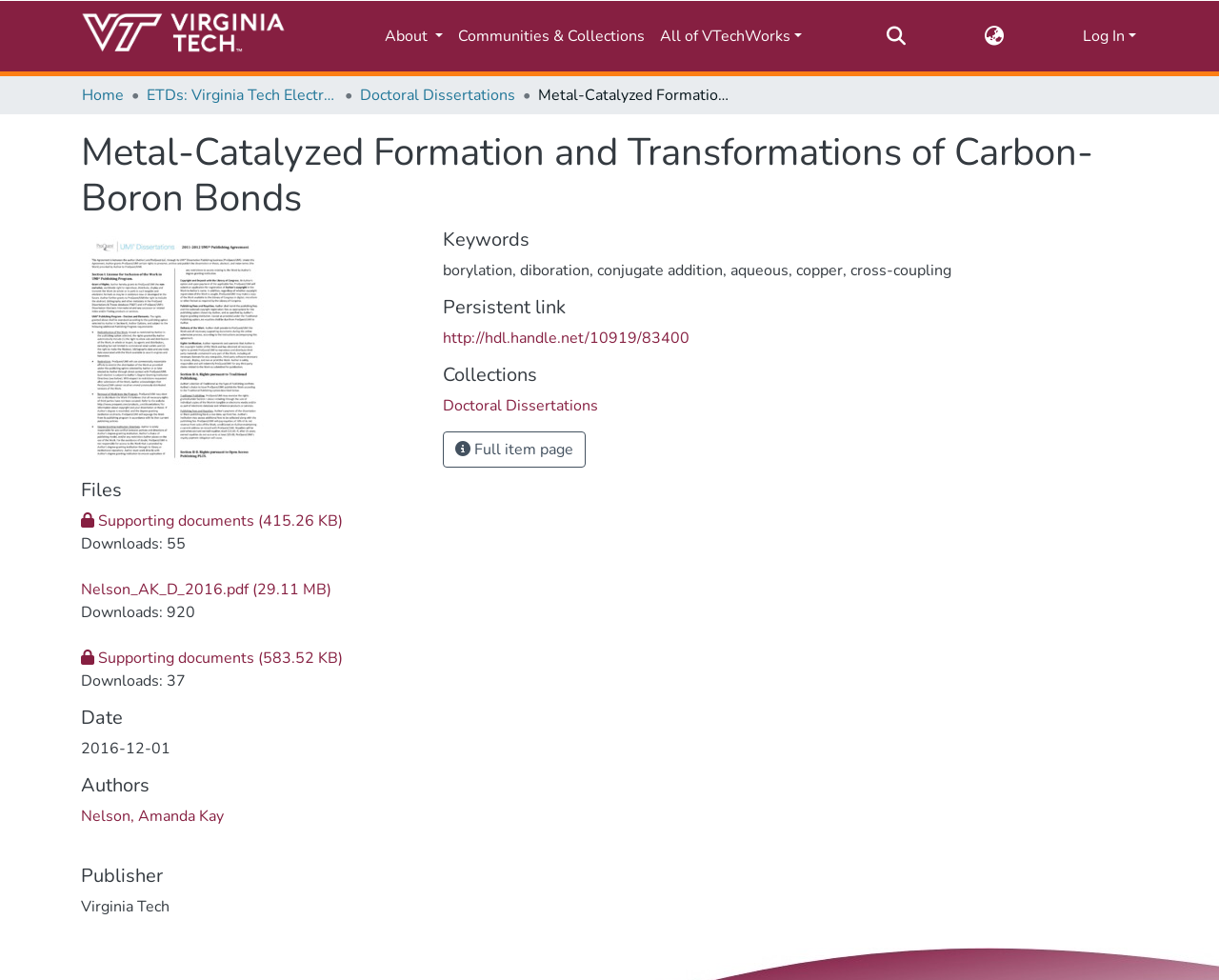What is one of the keywords related to the research?
Using the image, provide a detailed and thorough answer to the question.

I found this answer by looking at the section labeled 'Keywords' and the adjacent text 'borylation', which is one of the keywords related to the research.